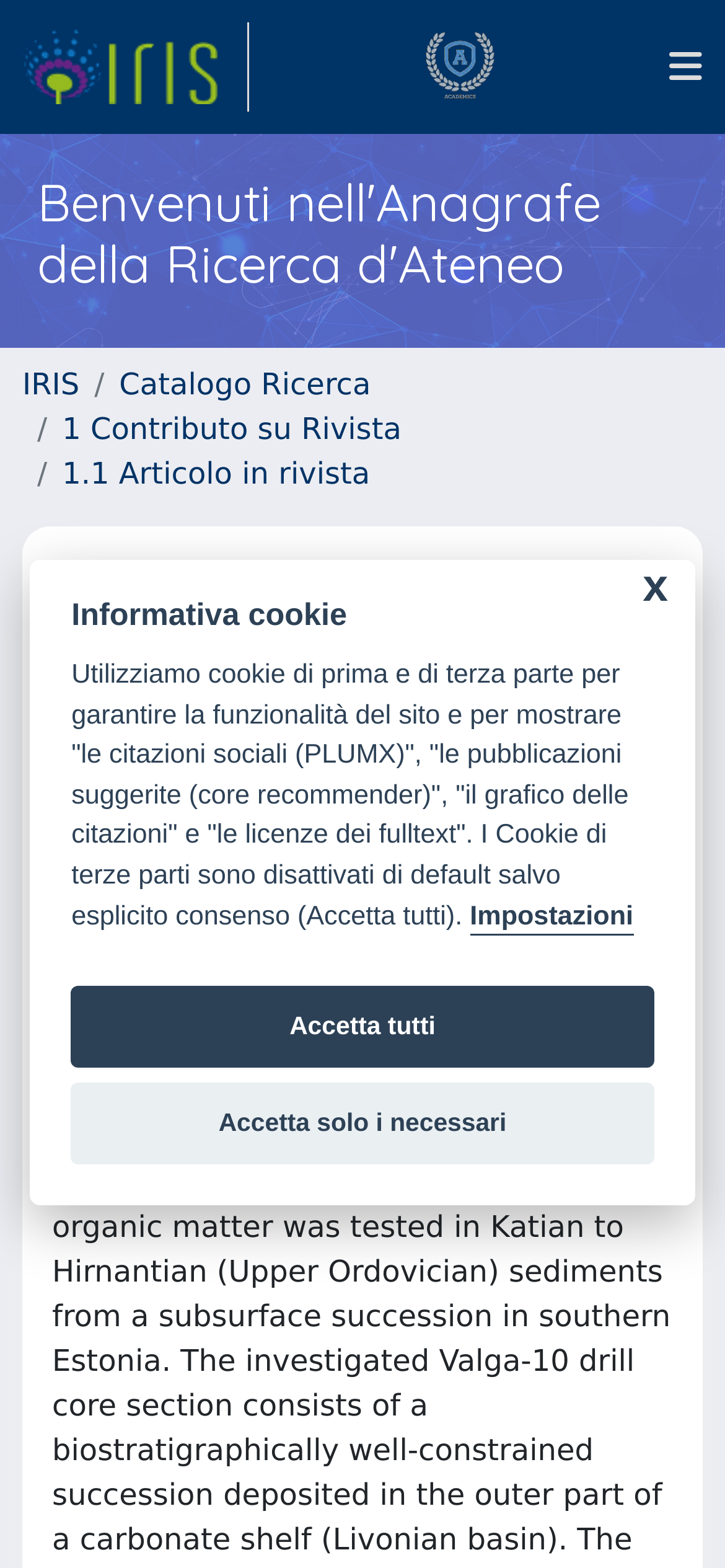Specify the bounding box coordinates of the element's area that should be clicked to execute the given instruction: "go to homepage". The coordinates should be four float numbers between 0 and 1, i.e., [left, top, right, bottom].

[0.031, 0.014, 0.343, 0.071]